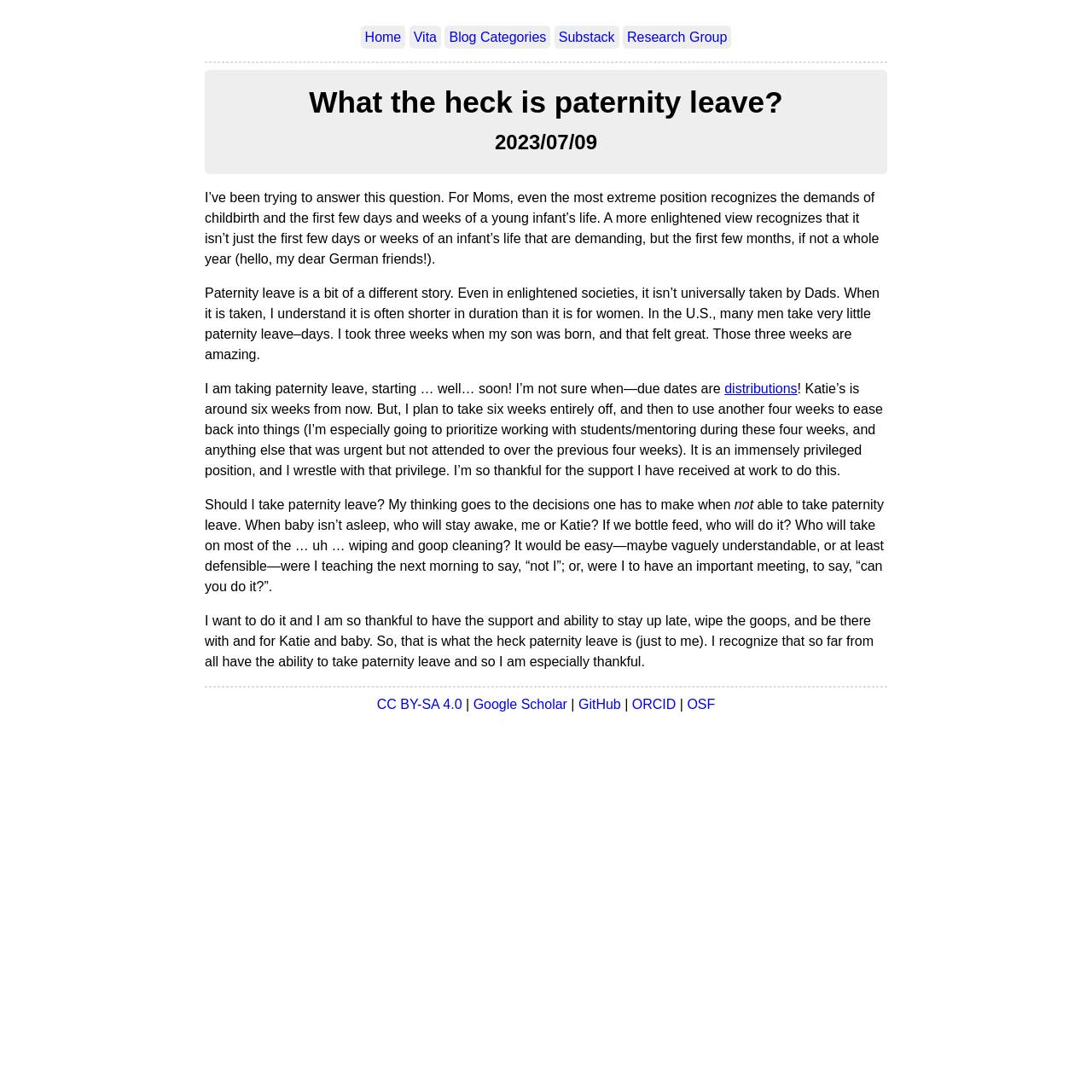Predict the bounding box coordinates of the area that should be clicked to accomplish the following instruction: "visit research group". The bounding box coordinates should consist of four float numbers between 0 and 1, i.e., [left, top, right, bottom].

[0.57, 0.023, 0.67, 0.045]